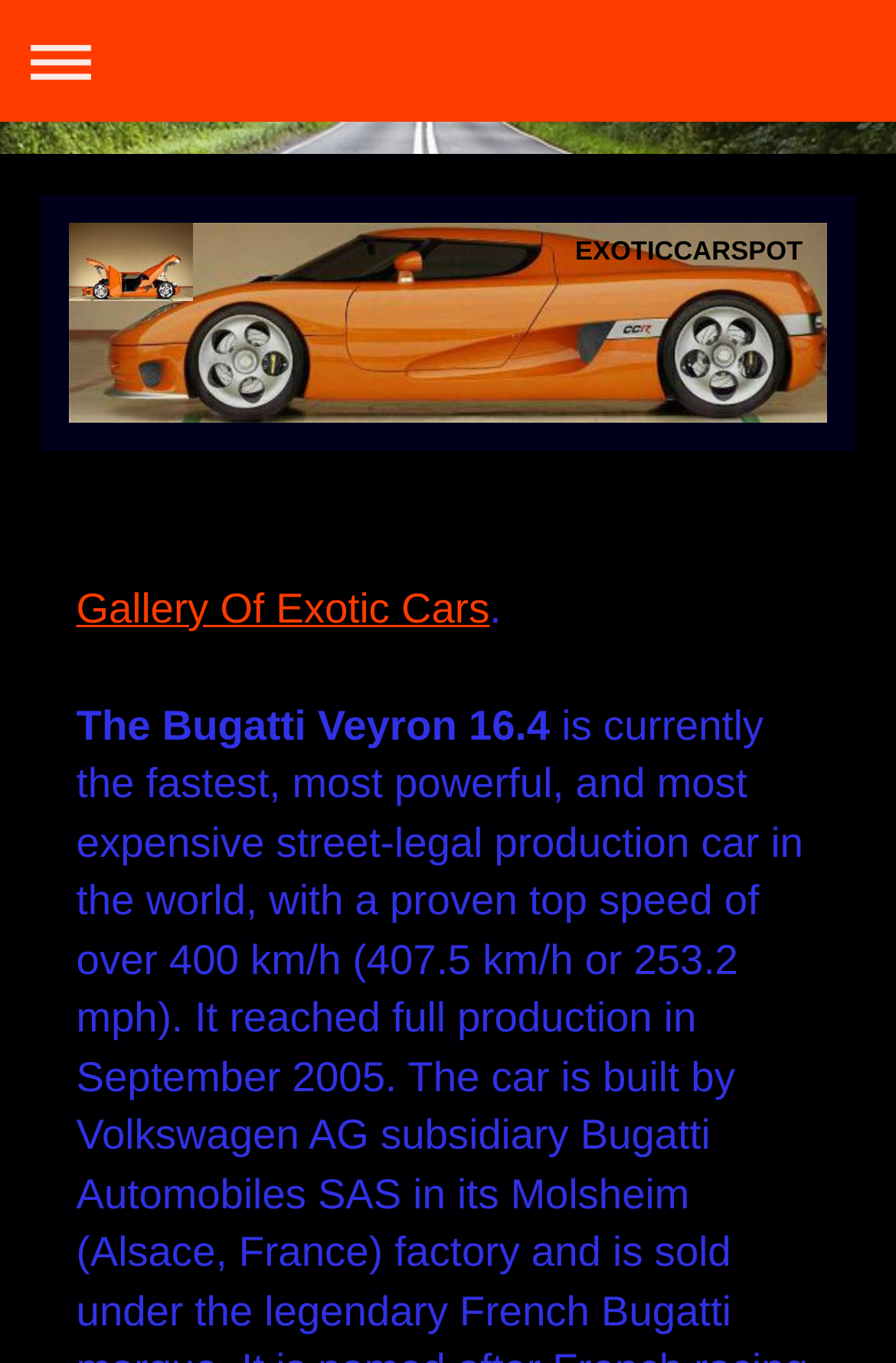Identify the bounding box coordinates for the UI element described as follows: "Gallery Of Exotic Cars". Ensure the coordinates are four float numbers between 0 and 1, formatted as [left, top, right, bottom].

[0.085, 0.429, 0.546, 0.463]